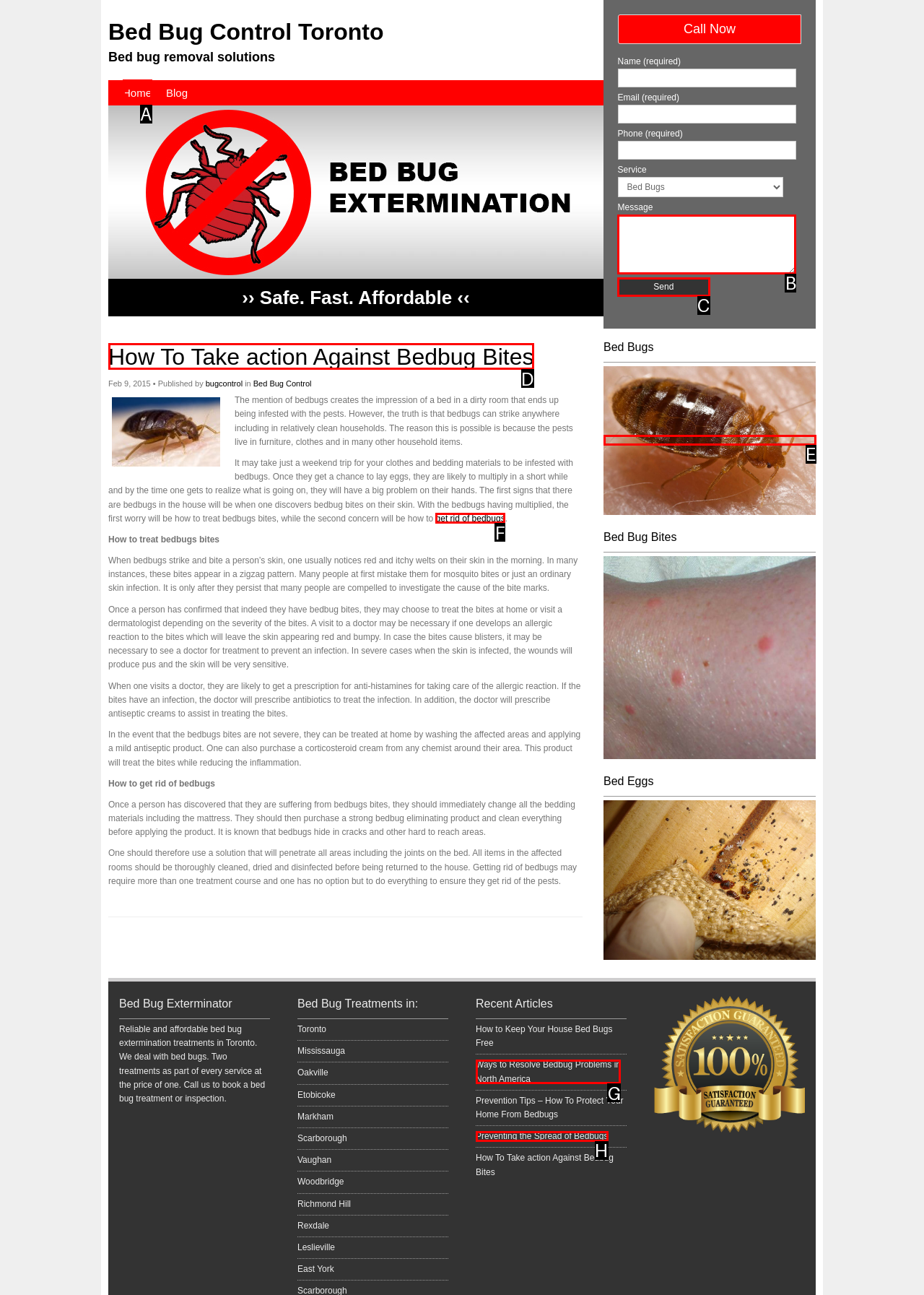Point out the option that best suits the description: get rid of bedbugs
Indicate your answer with the letter of the selected choice.

F